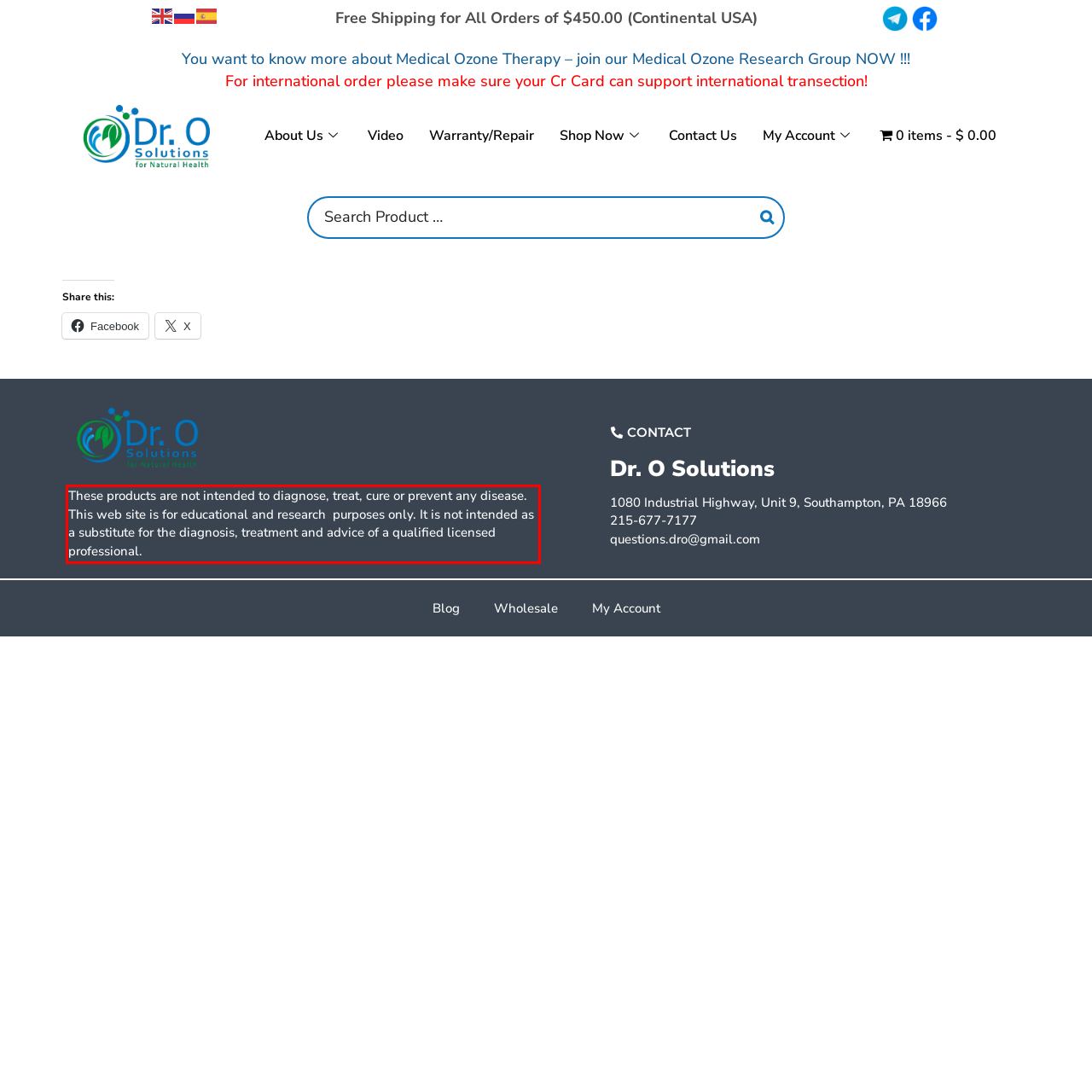Please perform OCR on the text within the red rectangle in the webpage screenshot and return the text content.

These products are not intended to diagnose, treat, cure or prevent any disease. This web site is for educational and research purposes only. It is not intended as a substitute for the diagnosis, treatment and advice of a qualified licensed professional.